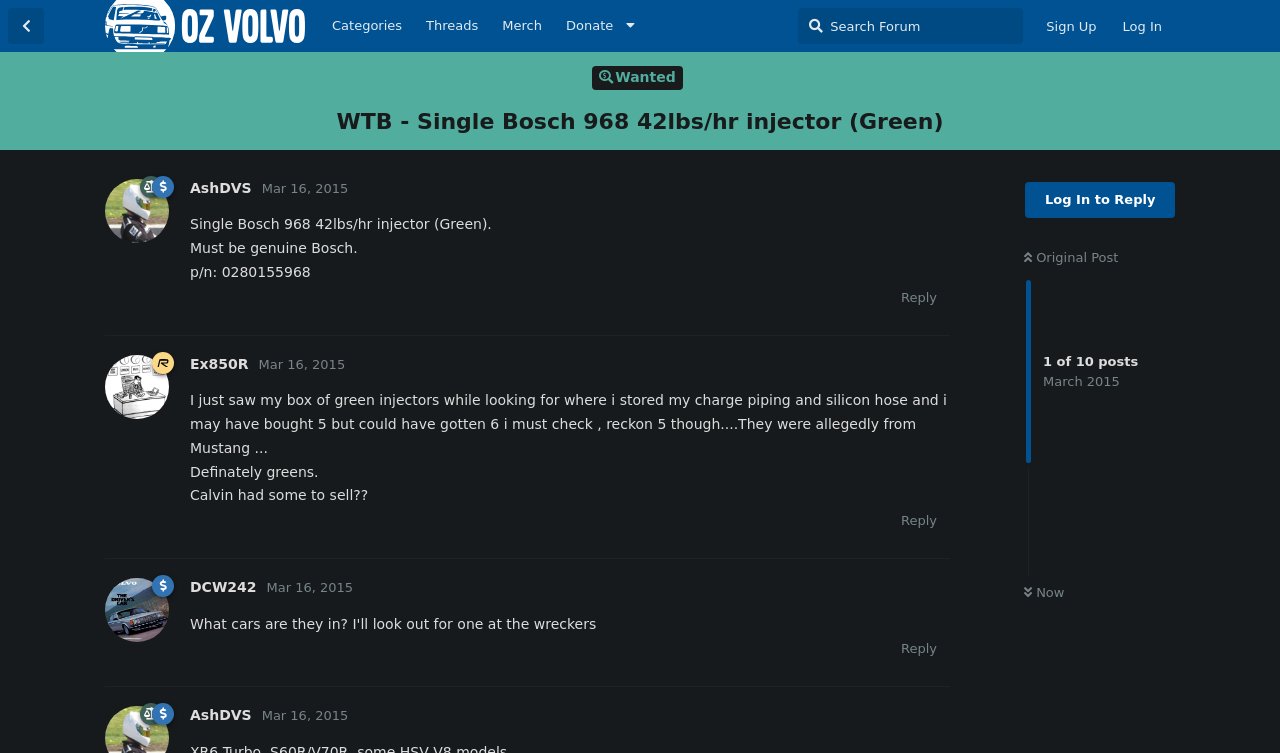Please find and give the text of the main heading on the webpage.

WTB - Single Bosch 968 42lbs/hr injector (Green)